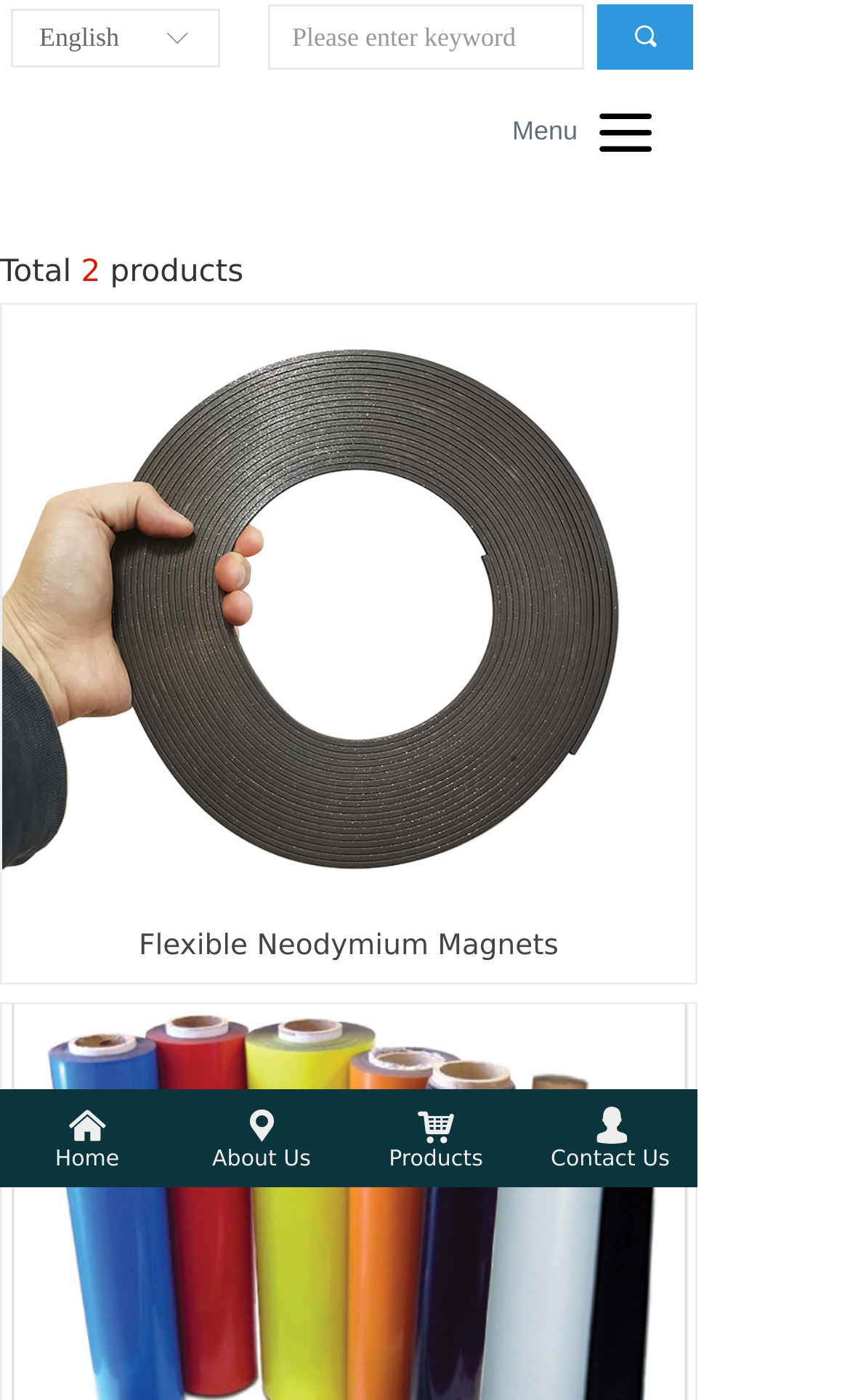Determine the bounding box coordinates for the area that should be clicked to carry out the following instruction: "select English language".

[0.015, 0.008, 0.256, 0.047]